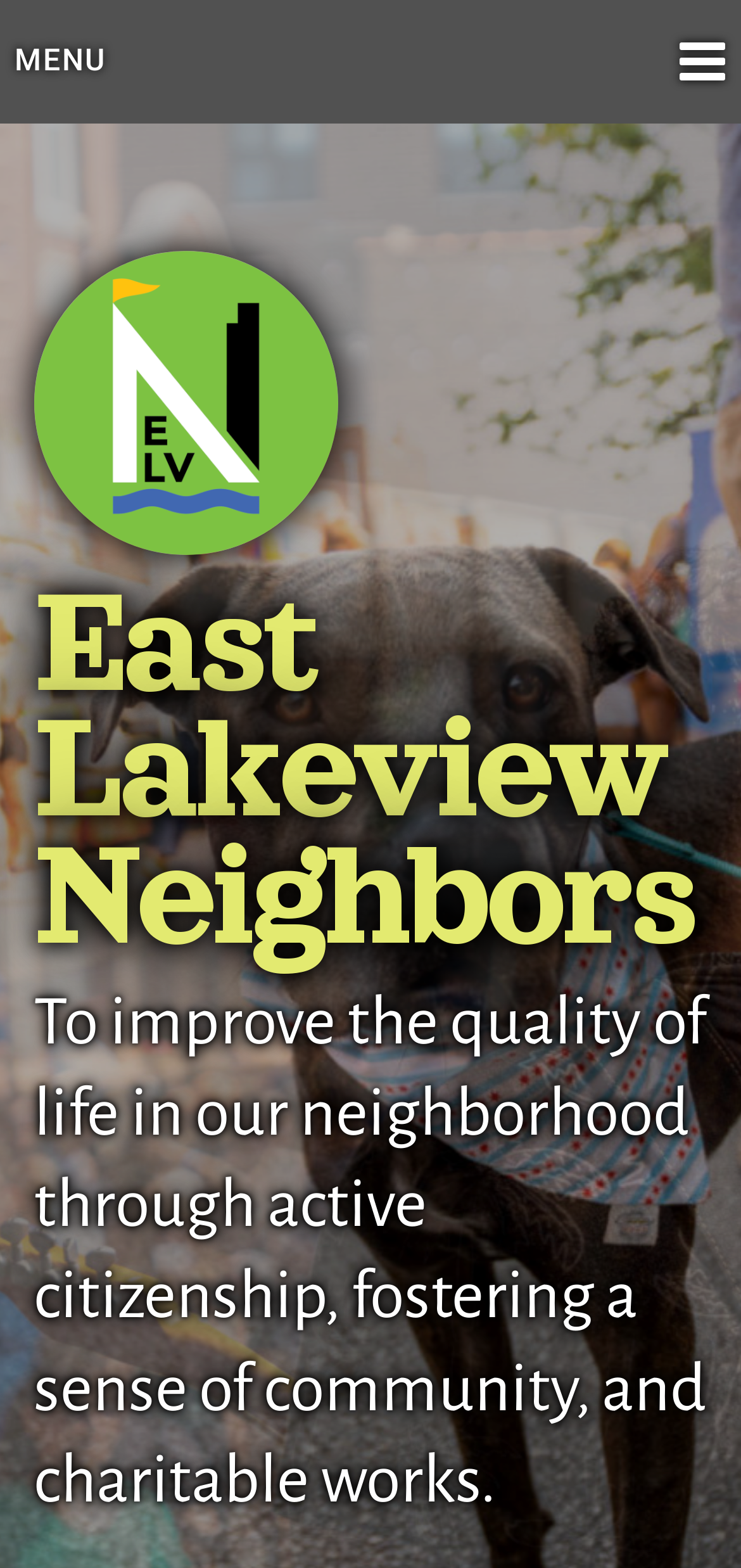Identify and provide the main heading of the webpage.

Minutes – November 7, 2017